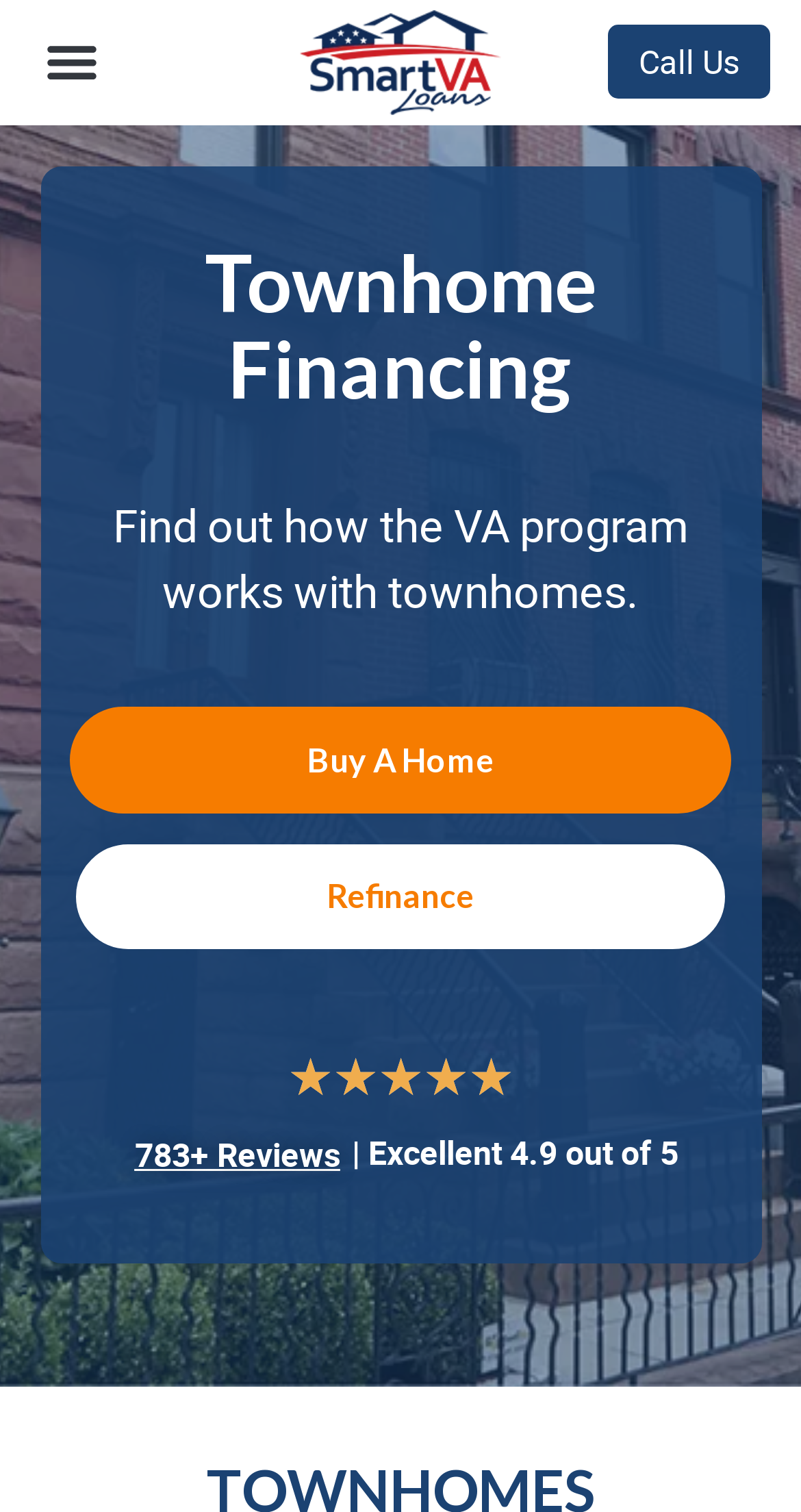Based on the visual content of the image, answer the question thoroughly: What is the main topic of the webpage?

The main topic of the webpage is indicated by the heading 'Townhome Financing' at the top of the webpage. This heading is followed by a subheading that says 'Find out how the VA program works with townhomes.'.